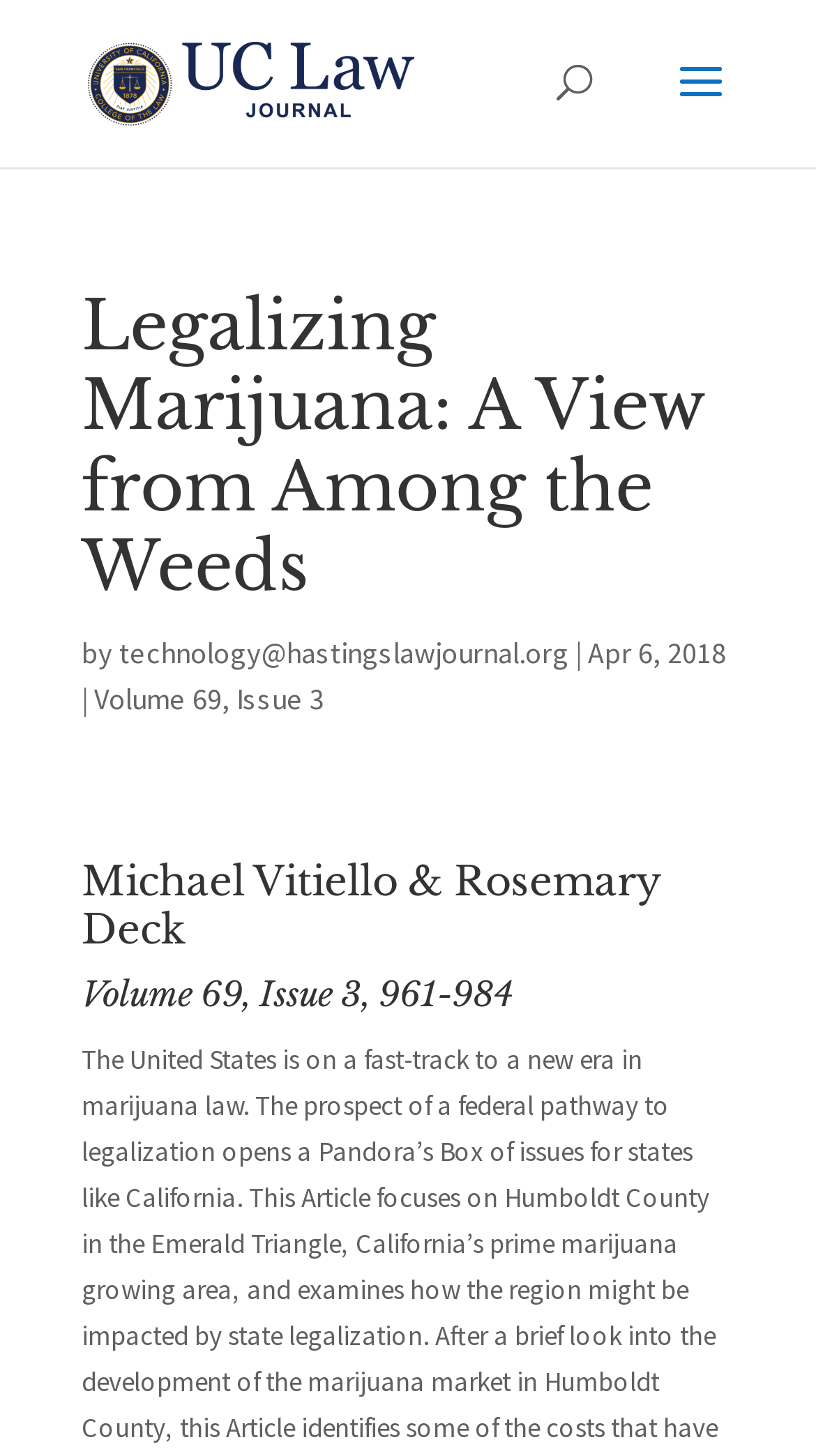Provide a one-word or short-phrase answer to the question:
What is the issue number of the journal?

Issue 3